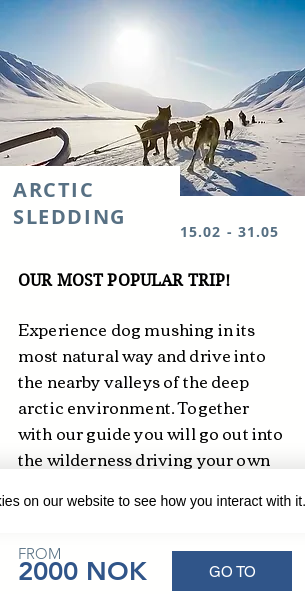Answer with a single word or phrase: 
How much does the Arctic sledding trip cost?

2000 NOK